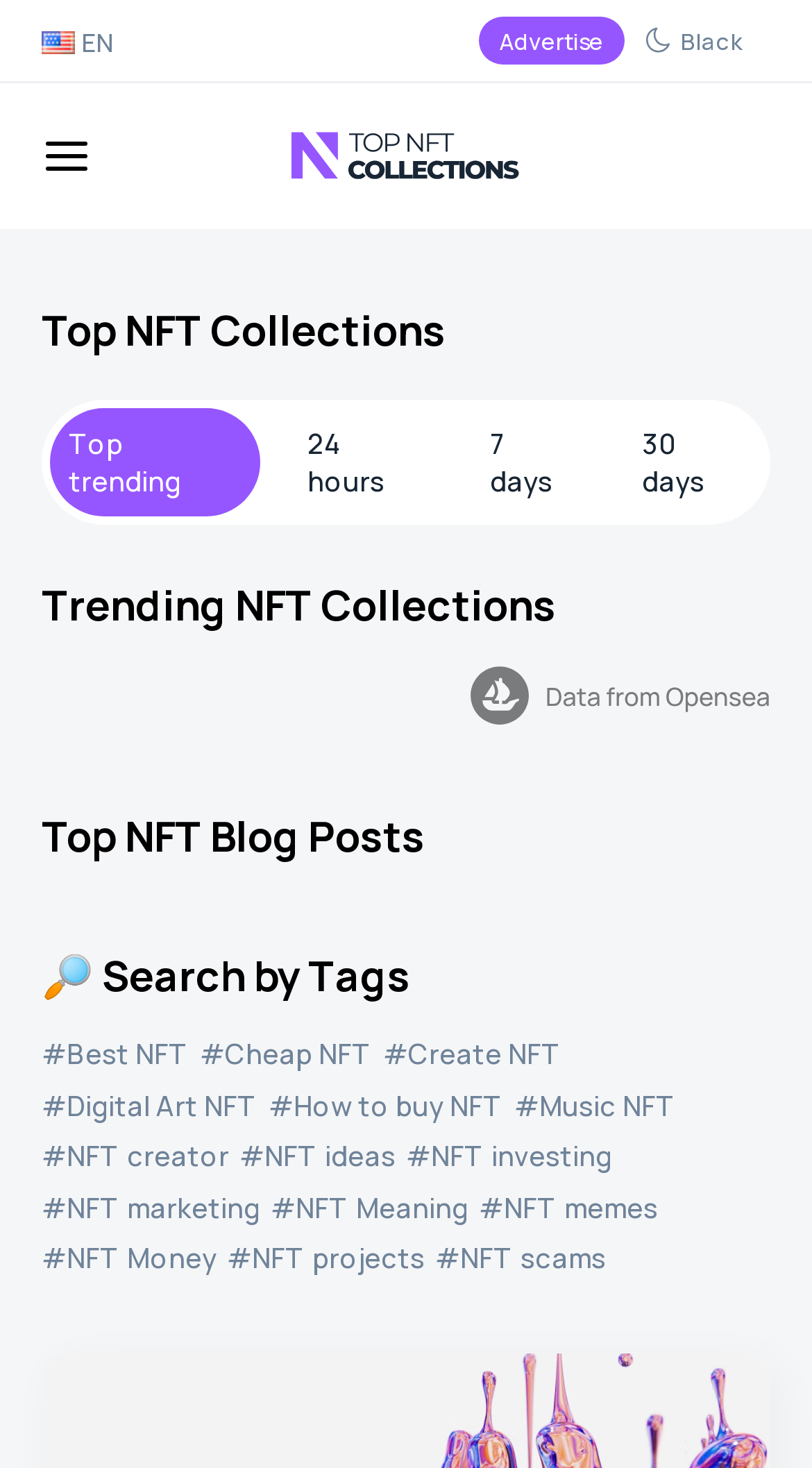Please indicate the bounding box coordinates of the element's region to be clicked to achieve the instruction: "Enter your name". Provide the coordinates as four float numbers between 0 and 1, i.e., [left, top, right, bottom].

None